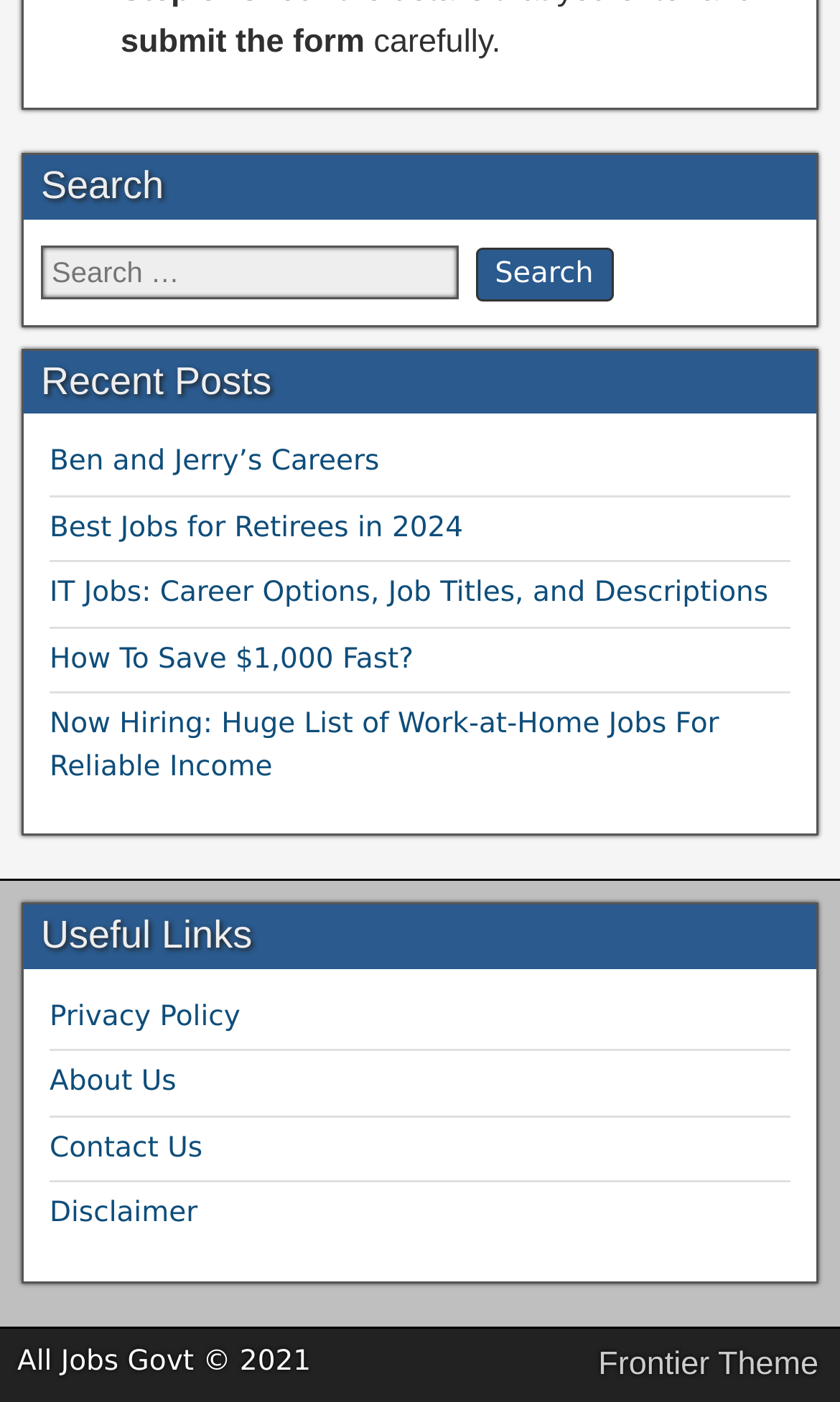Please use the details from the image to answer the following question comprehensively:
How many categories are listed on the webpage?

The webpage has three main categories: 'Search', 'Recent Posts', and 'Useful Links'. These categories are indicated by headings and contain various elements such as search boxes, links, and text.